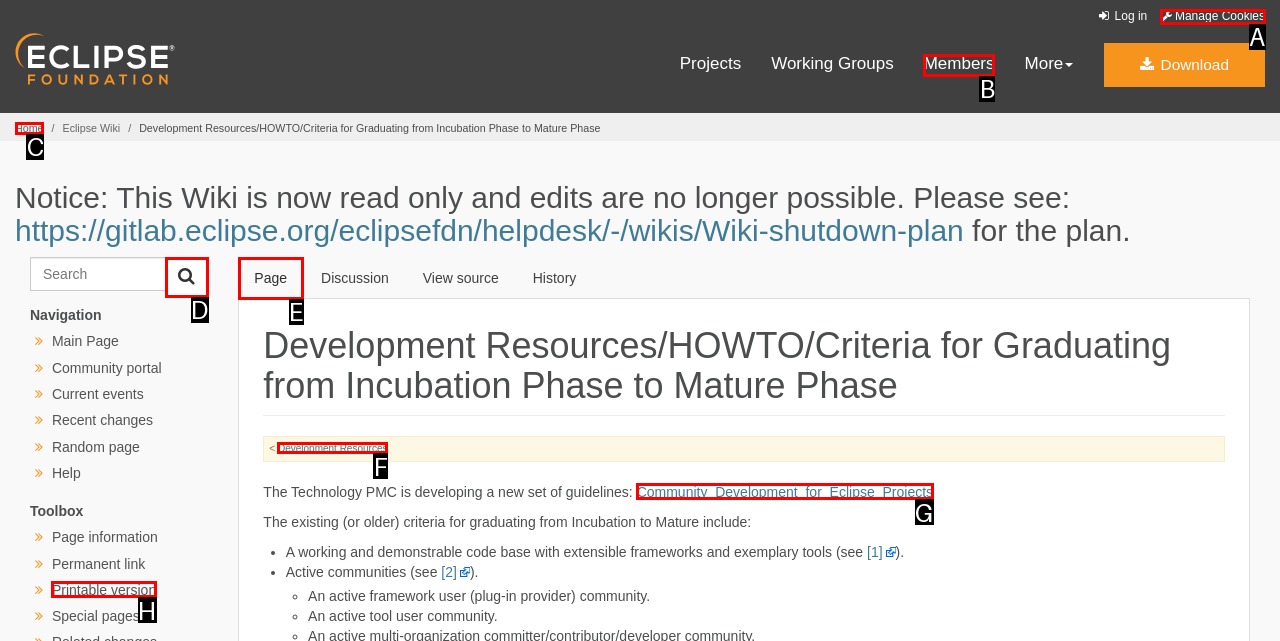Please indicate which HTML element to click in order to fulfill the following task: View the Development Resources page Respond with the letter of the chosen option.

F